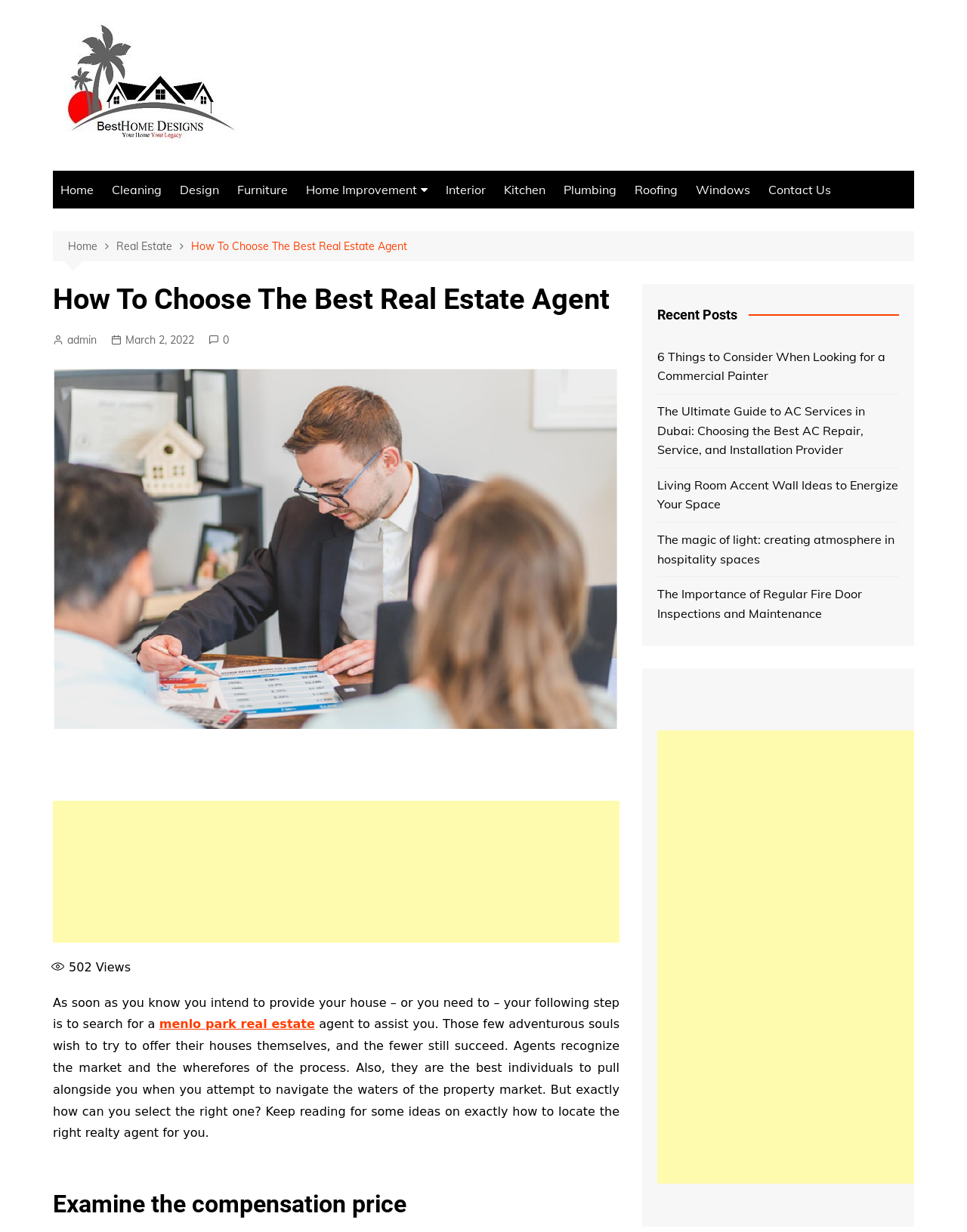Could you determine the bounding box coordinates of the clickable element to complete the instruction: "Click on 'menlo park real estate'"? Provide the coordinates as four float numbers between 0 and 1, i.e., [left, top, right, bottom].

[0.165, 0.826, 0.326, 0.837]